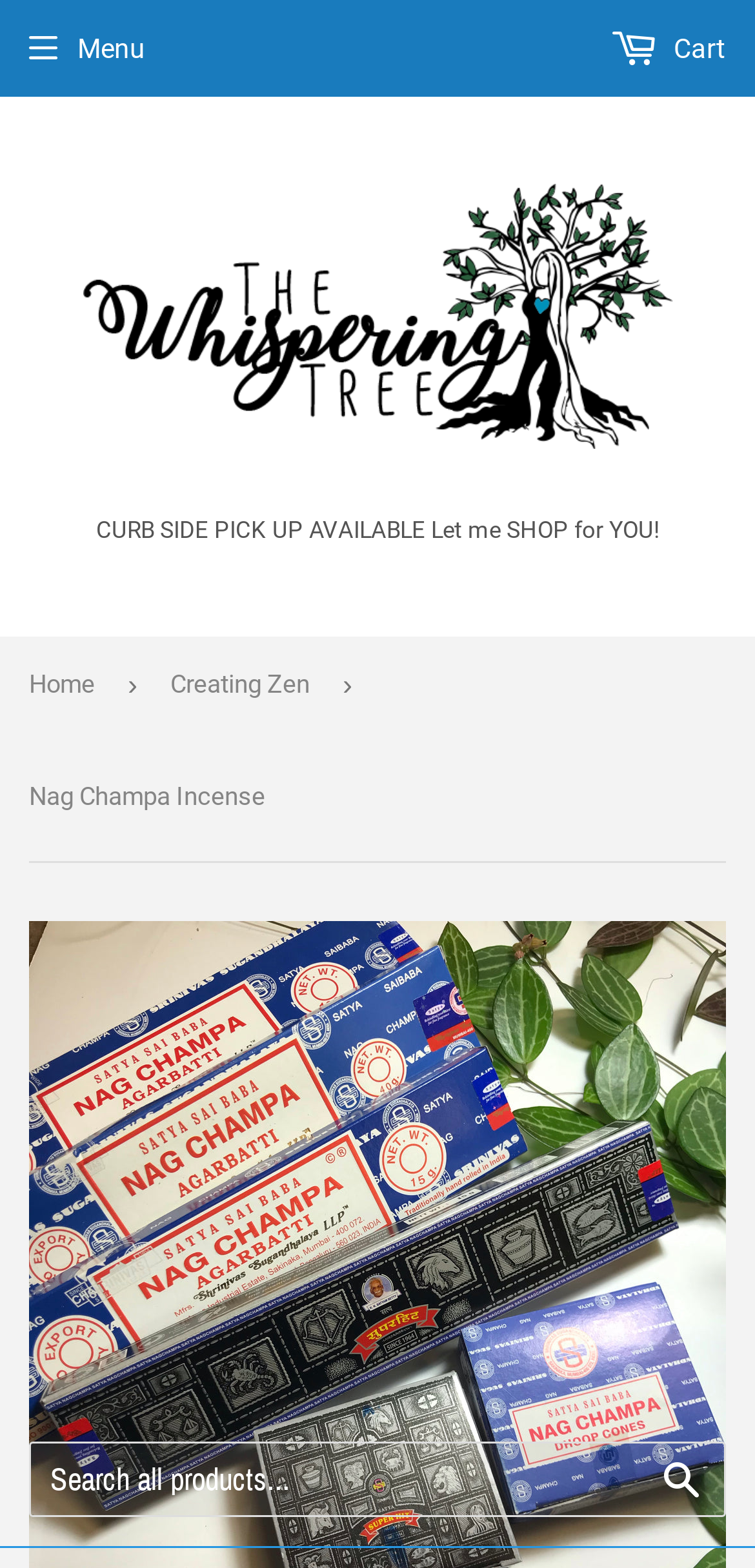Using the information in the image, could you please answer the following question in detail:
What is the purpose of the button at the top right corner?

I found a button element with the text 'Close Notification' at coordinates [0.905, 0.812, 0.956, 0.837]. This button is likely to be used to close a notification or alert box, which is commonly found at the top right corner of a webpage.